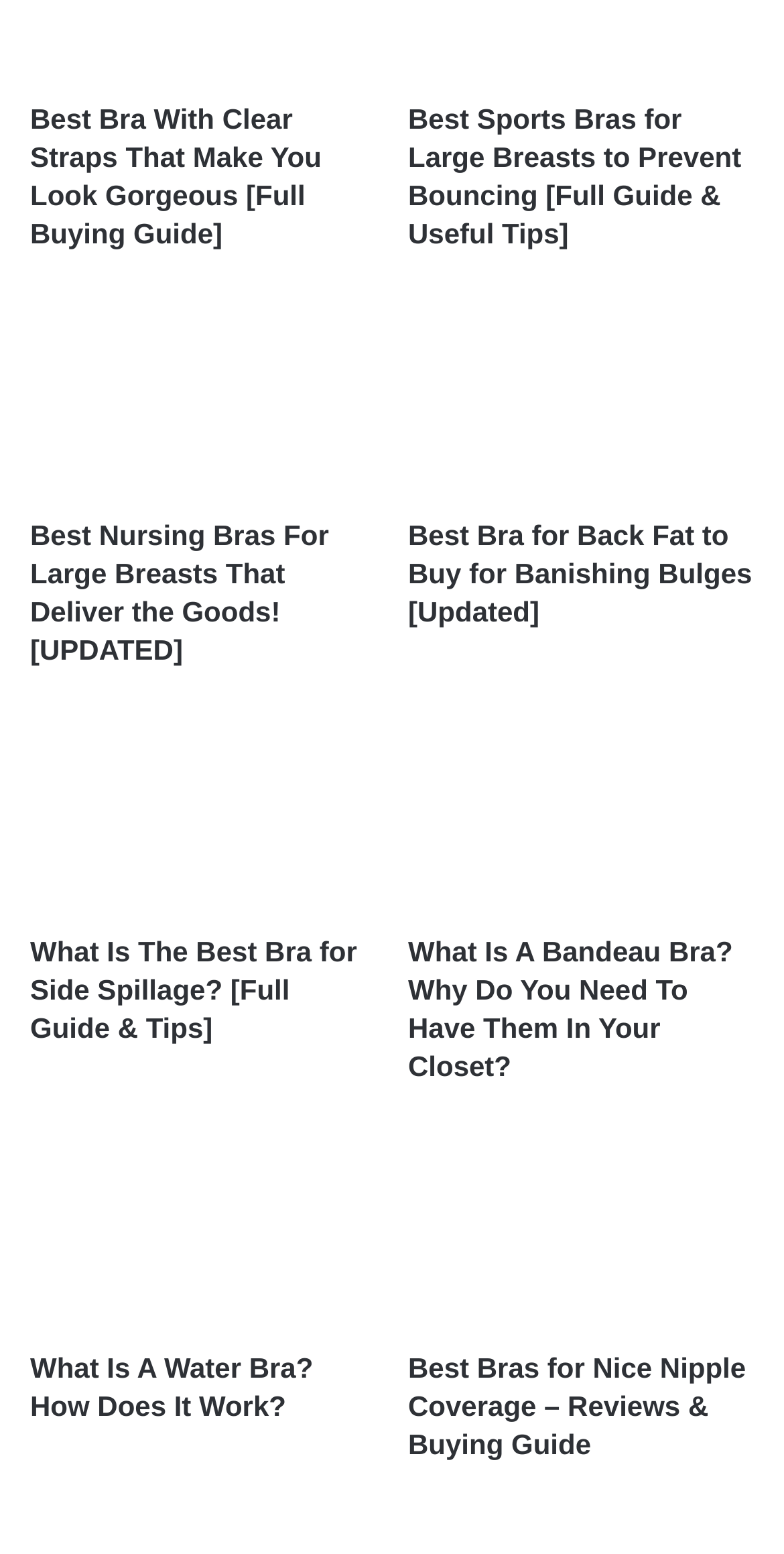Please provide a comprehensive answer to the question based on the screenshot: What is the topic of the last article on this webpage?

I looked at the last heading on the webpage, which is 'Best Bras for Nice Nipple Coverage – Reviews & Buying Guide', and determined that the topic of the last article is about the best bras for nice nipple coverage.